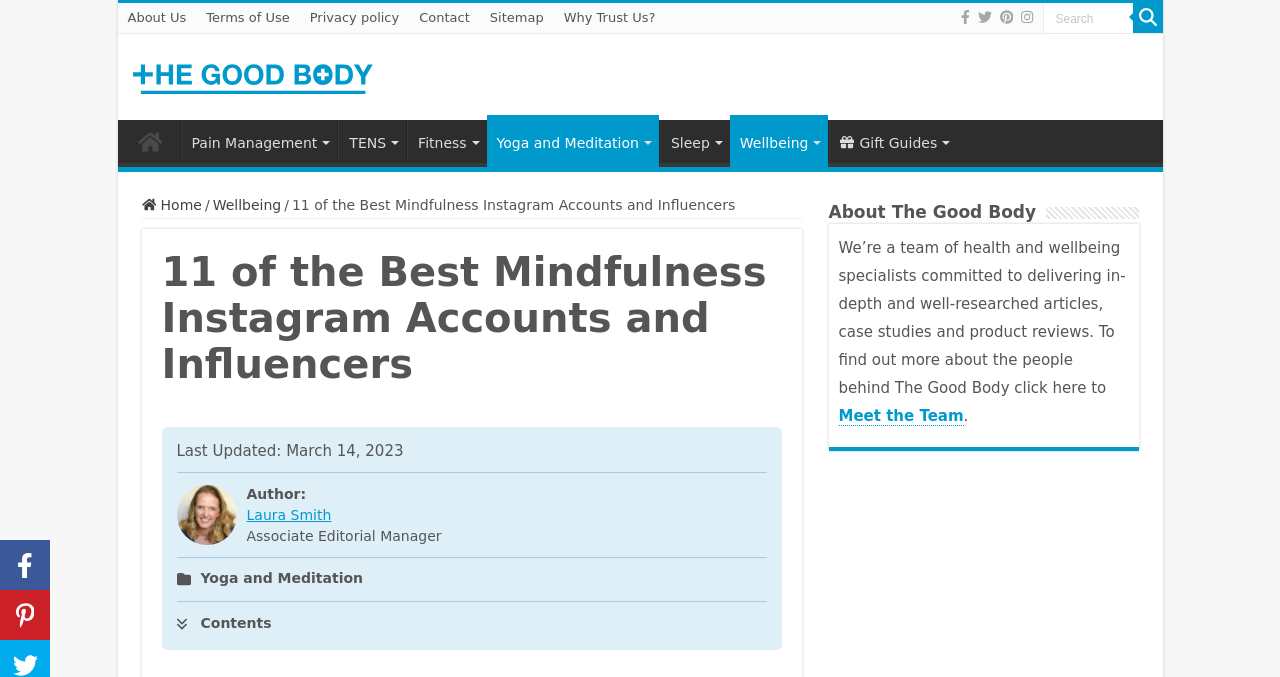Identify the bounding box coordinates for the UI element described as follows: "About Us". Ensure the coordinates are four float numbers between 0 and 1, formatted as [left, top, right, bottom].

[0.092, 0.004, 0.153, 0.049]